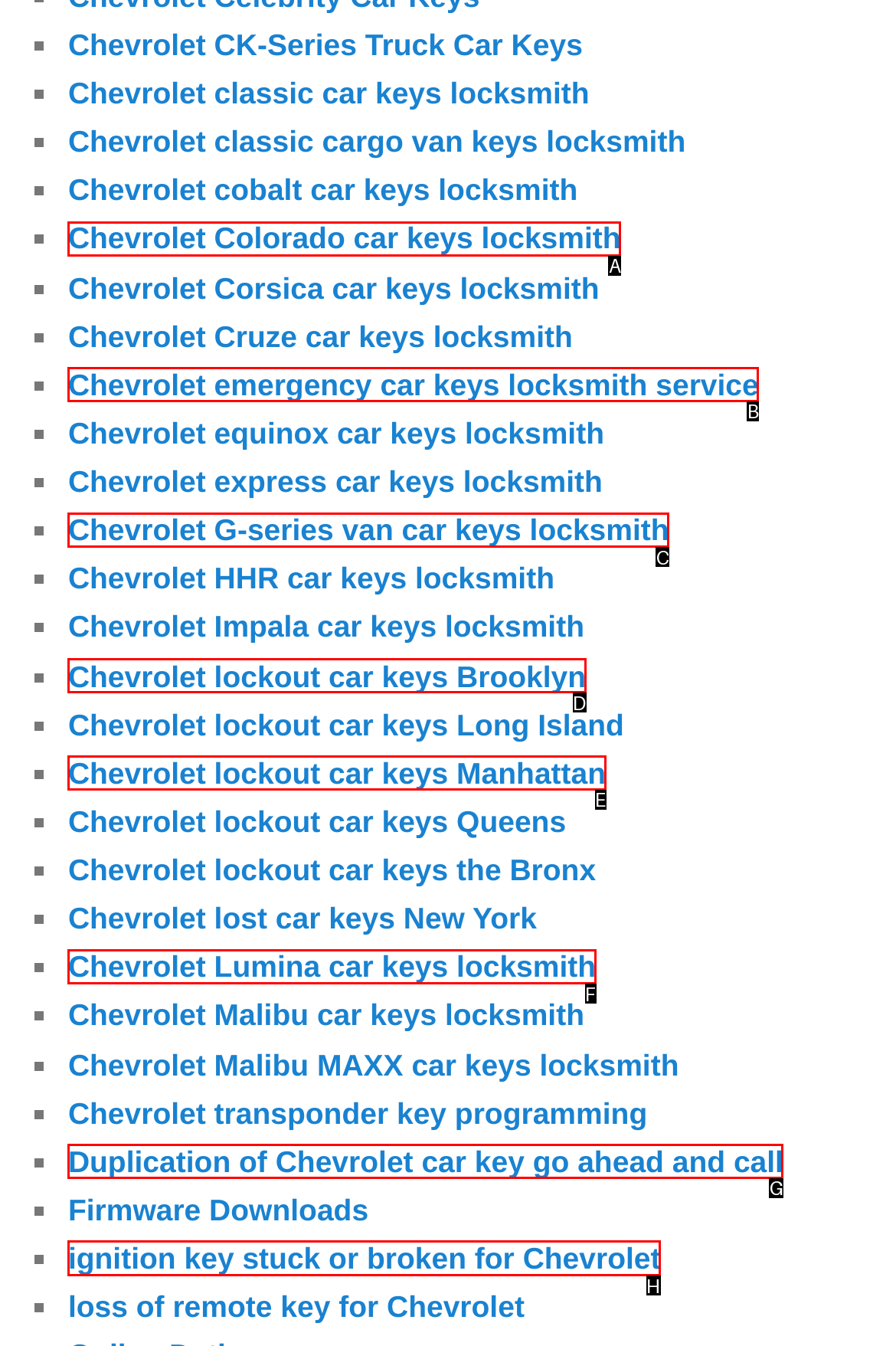Pick the option that should be clicked to perform the following task: Check ignition key stuck or broken for Chevrolet
Answer with the letter of the selected option from the available choices.

H